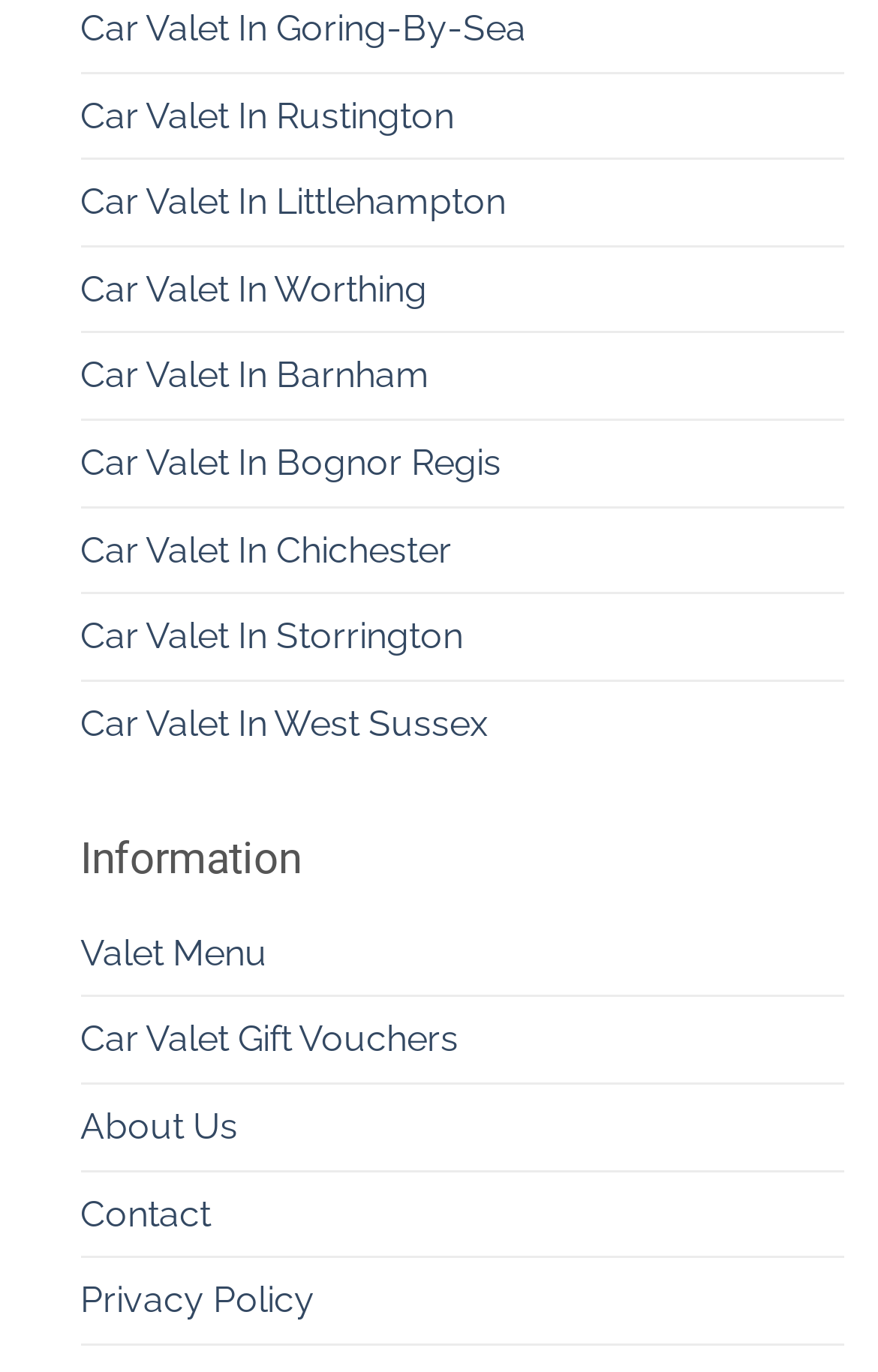Look at the image and answer the question in detail:
Is there a link to 'About Us' page?

I searched for the link 'About Us' in the menu and found it with a bounding box coordinate of [0.092, 0.791, 0.271, 0.852].